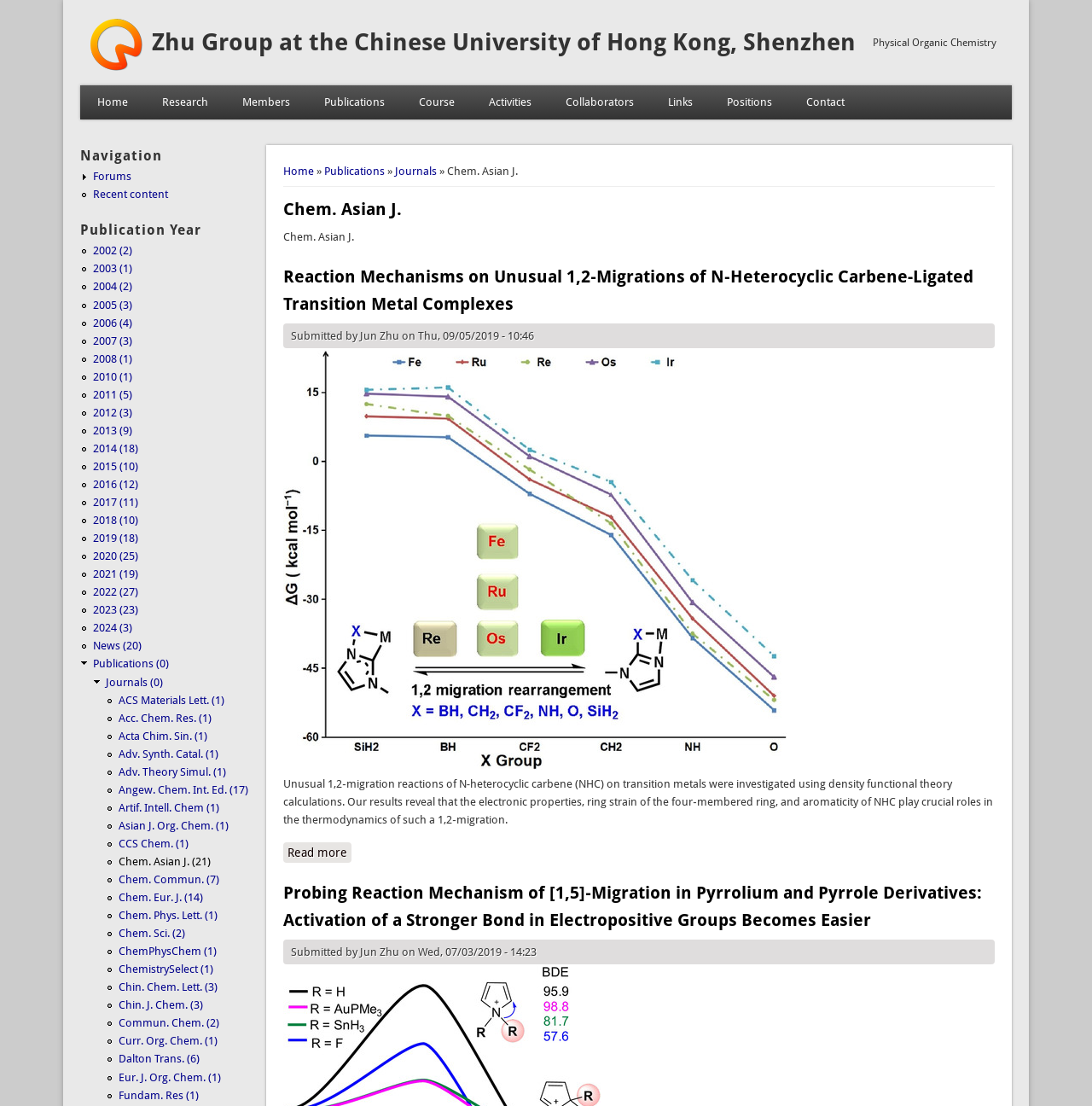What is the name of the research group? Refer to the image and provide a one-word or short phrase answer.

Zhu Group